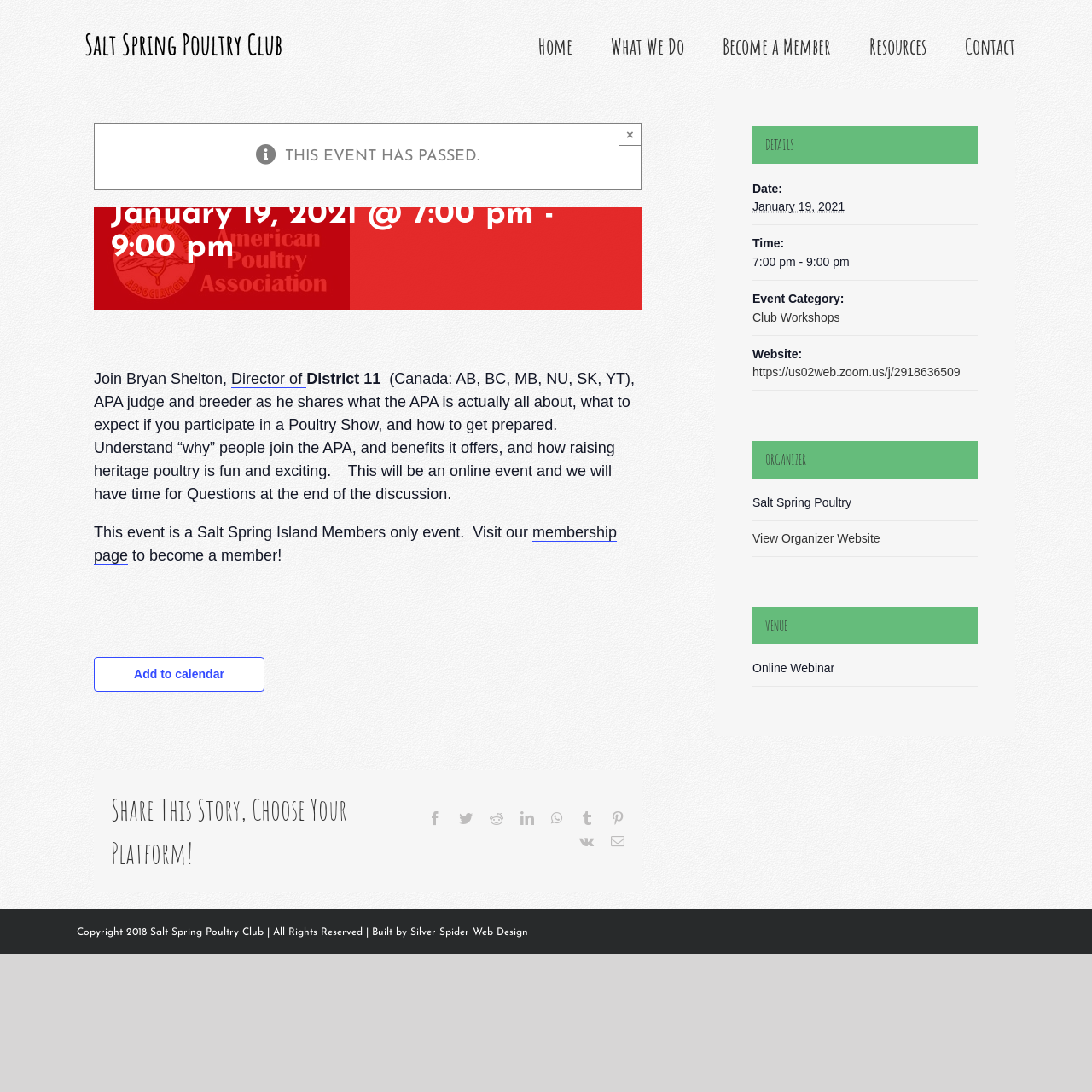Please determine the bounding box coordinates, formatted as (top-left x, top-left y, bottom-right x, bottom-right y), with all values as floating point numbers between 0 and 1. Identify the bounding box of the region described as: alt="Salt Spring Poultry Club Logo"

[0.07, 0.024, 0.266, 0.057]